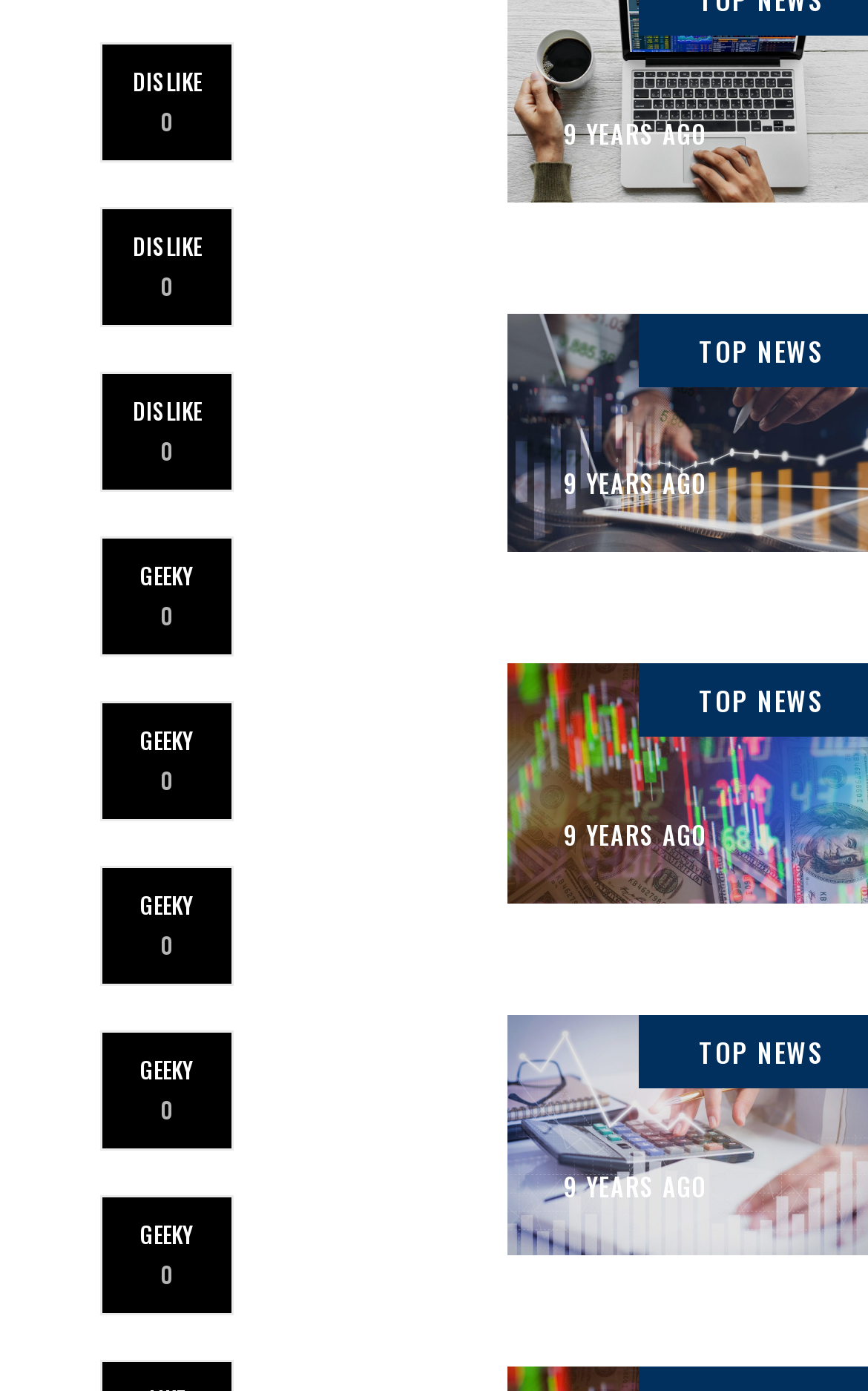Determine the bounding box coordinates of the area to click in order to meet this instruction: "Click the MAIN MENU button".

None